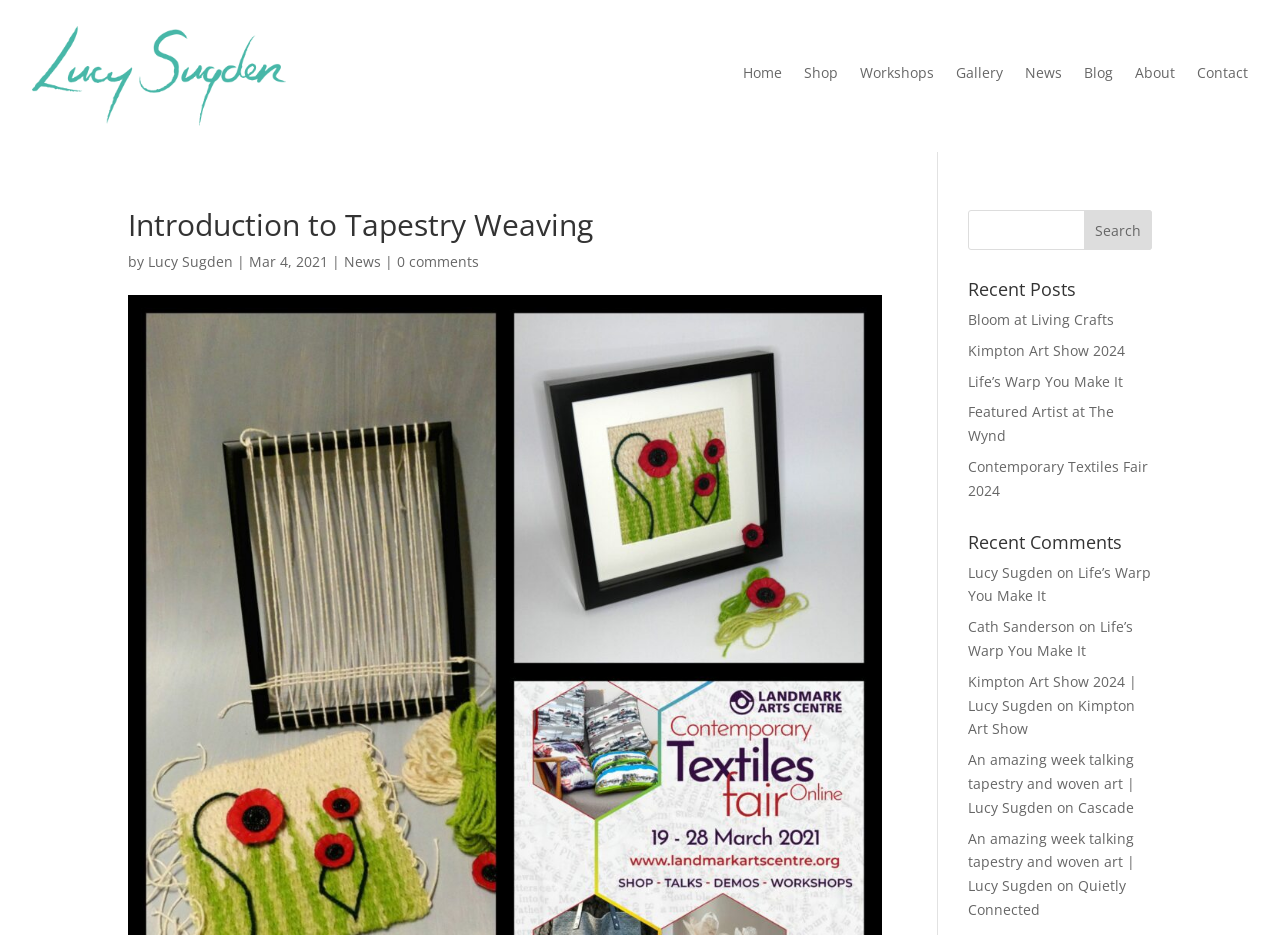Answer this question in one word or a short phrase: What is the author's name?

Lucy Sugden